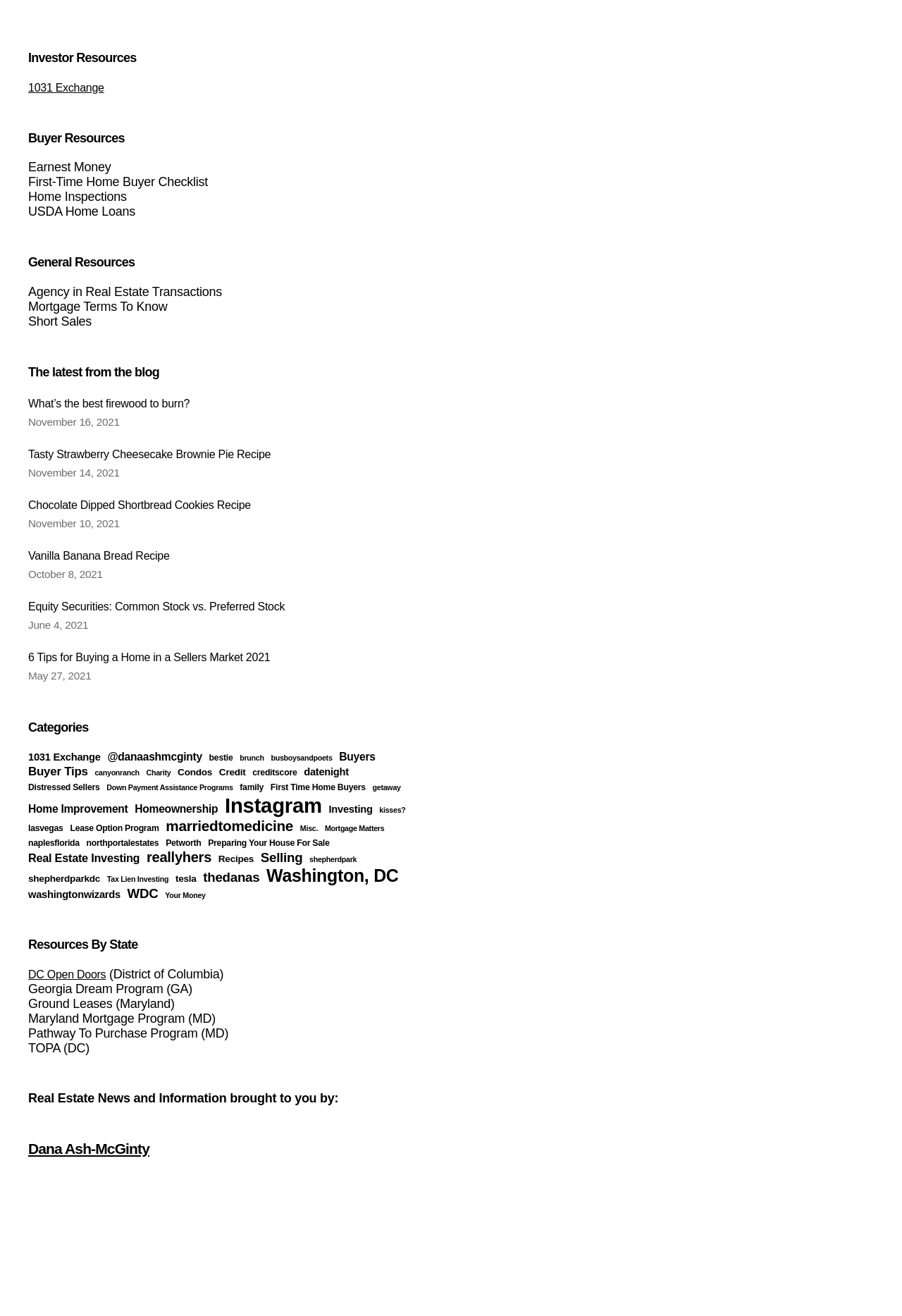Determine the bounding box coordinates of the region I should click to achieve the following instruction: "Explore 'Home Improvement' category". Ensure the bounding box coordinates are four float numbers between 0 and 1, i.e., [left, top, right, bottom].

[0.031, 0.612, 0.142, 0.621]